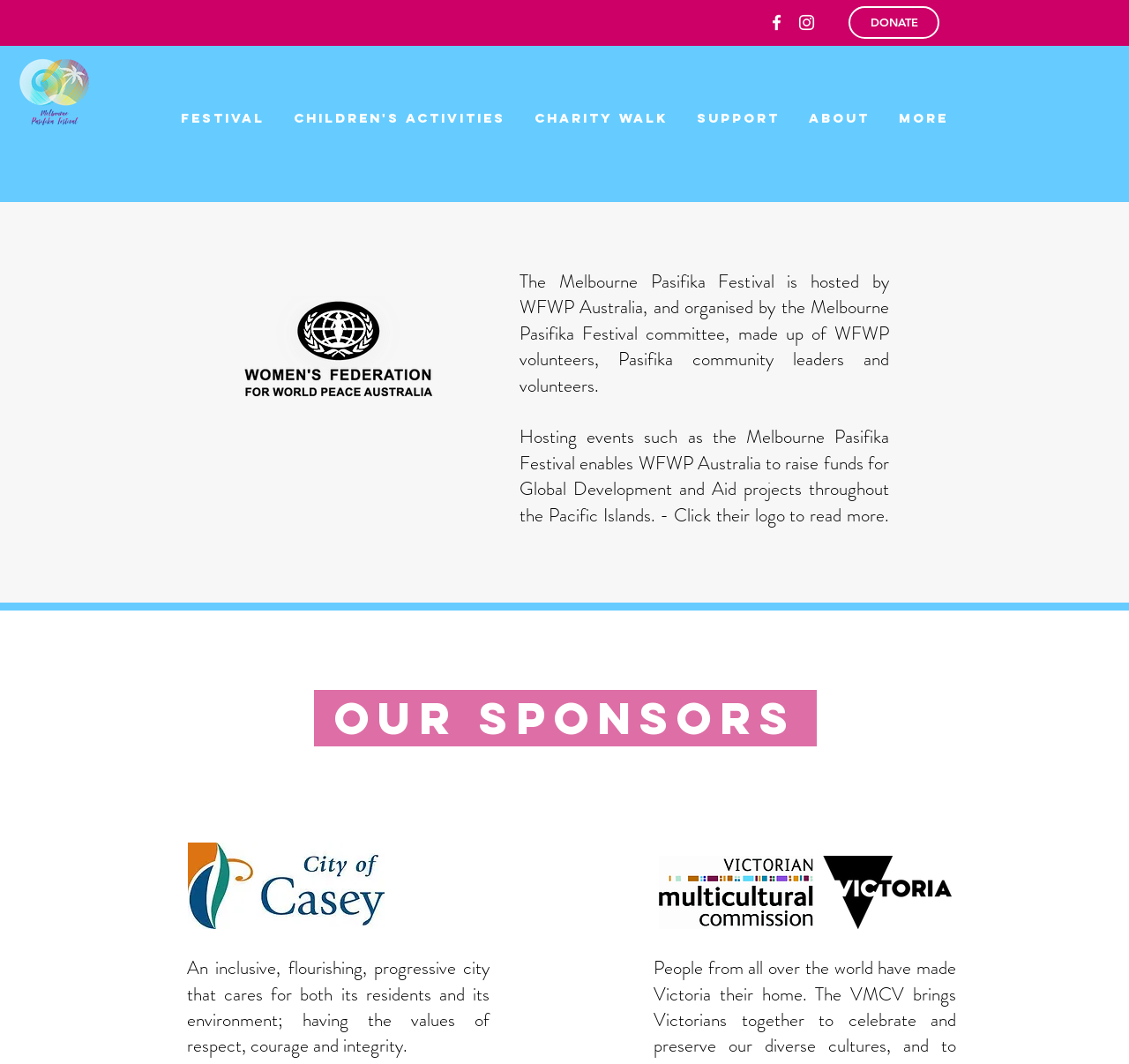Please mark the bounding box coordinates of the area that should be clicked to carry out the instruction: "Donate to the festival".

[0.752, 0.006, 0.832, 0.036]